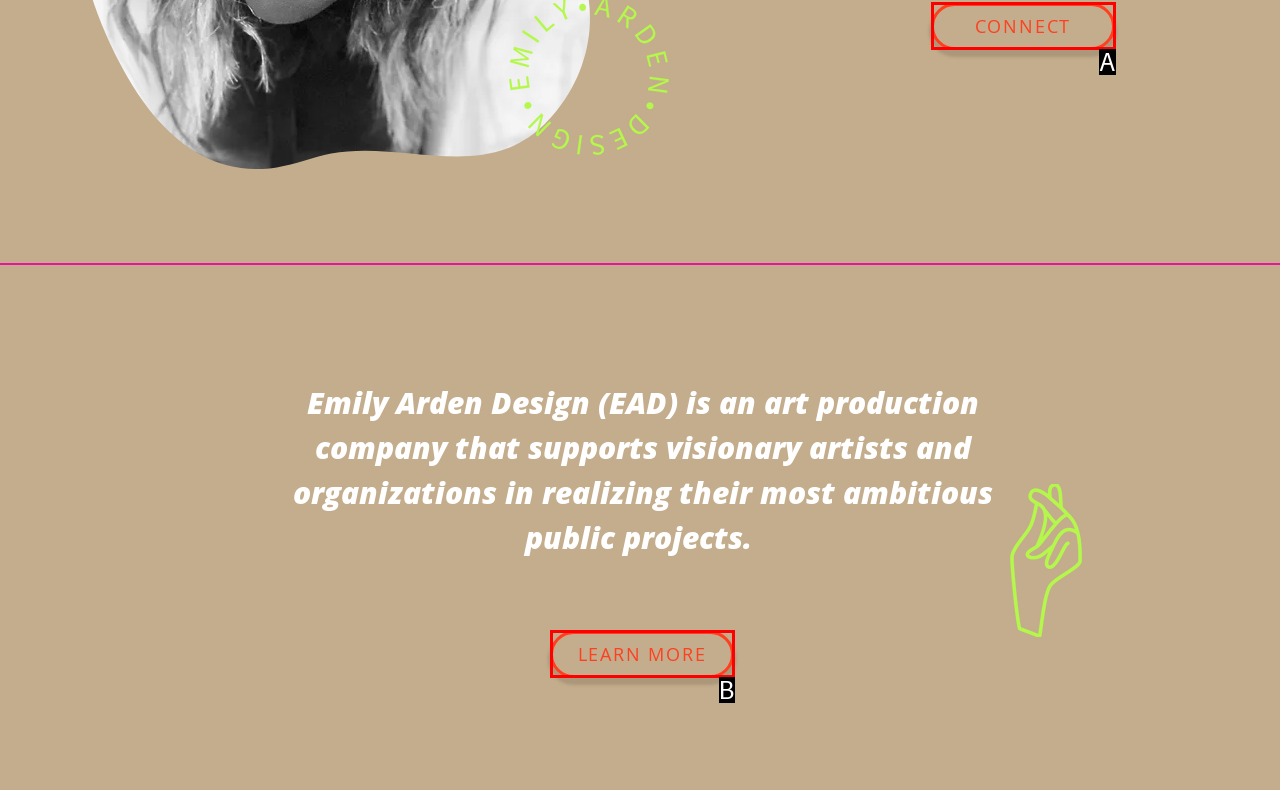Determine which option matches the description: LEARN MORE. Answer using the letter of the option.

B